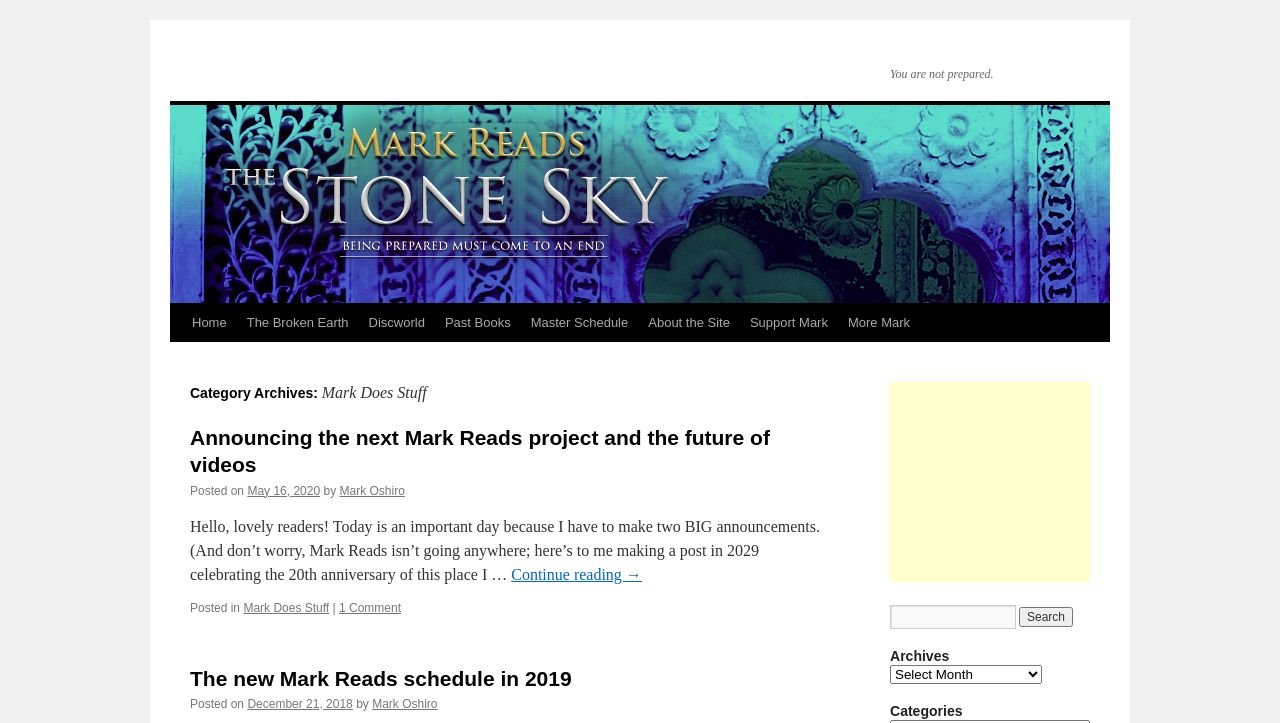Answer the question below in one word or phrase:
What is the purpose of the search bar?

To search the website